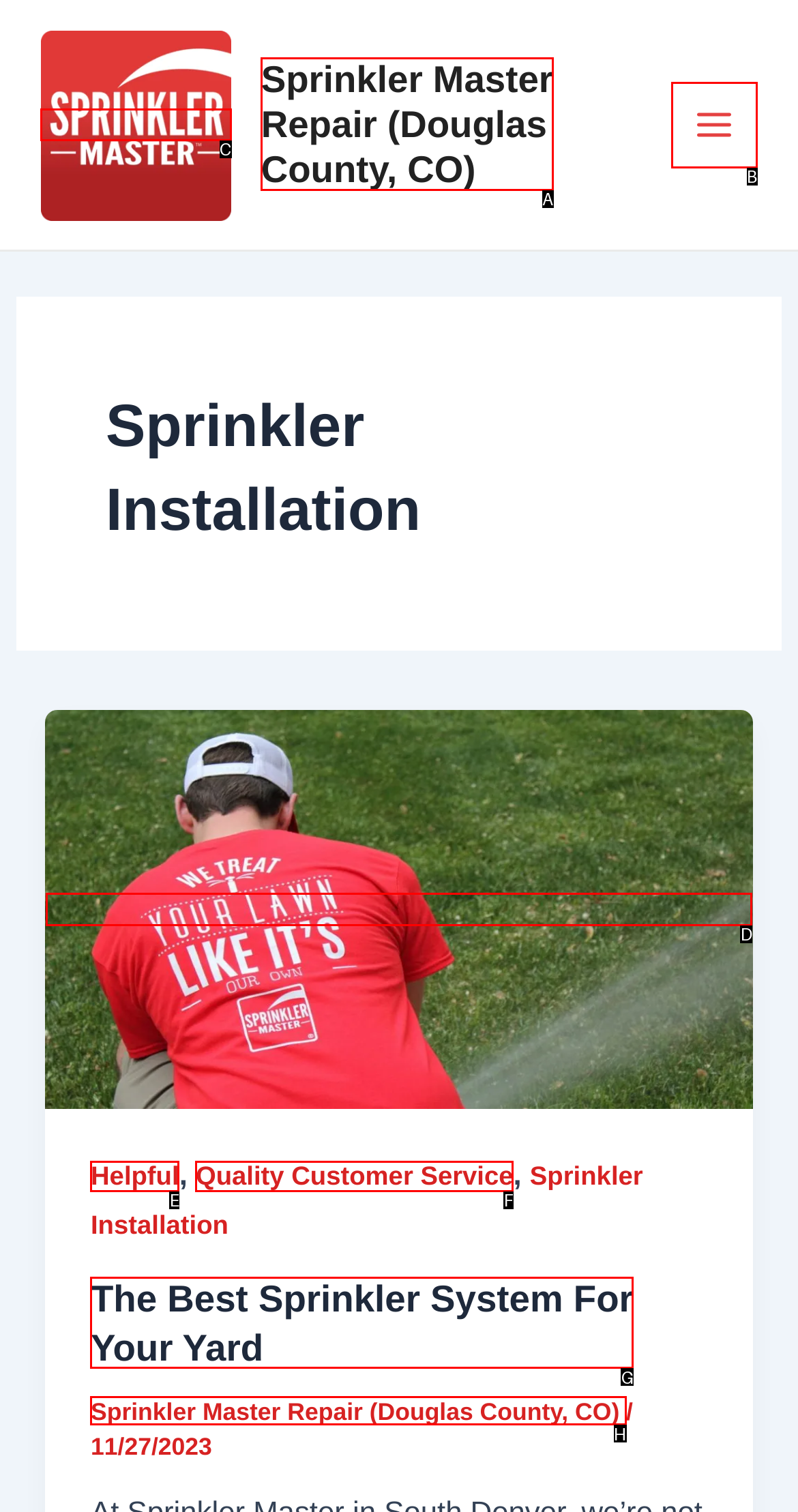Please identify the correct UI element to click for the task: Click the Douglas County Logo Respond with the letter of the appropriate option.

C